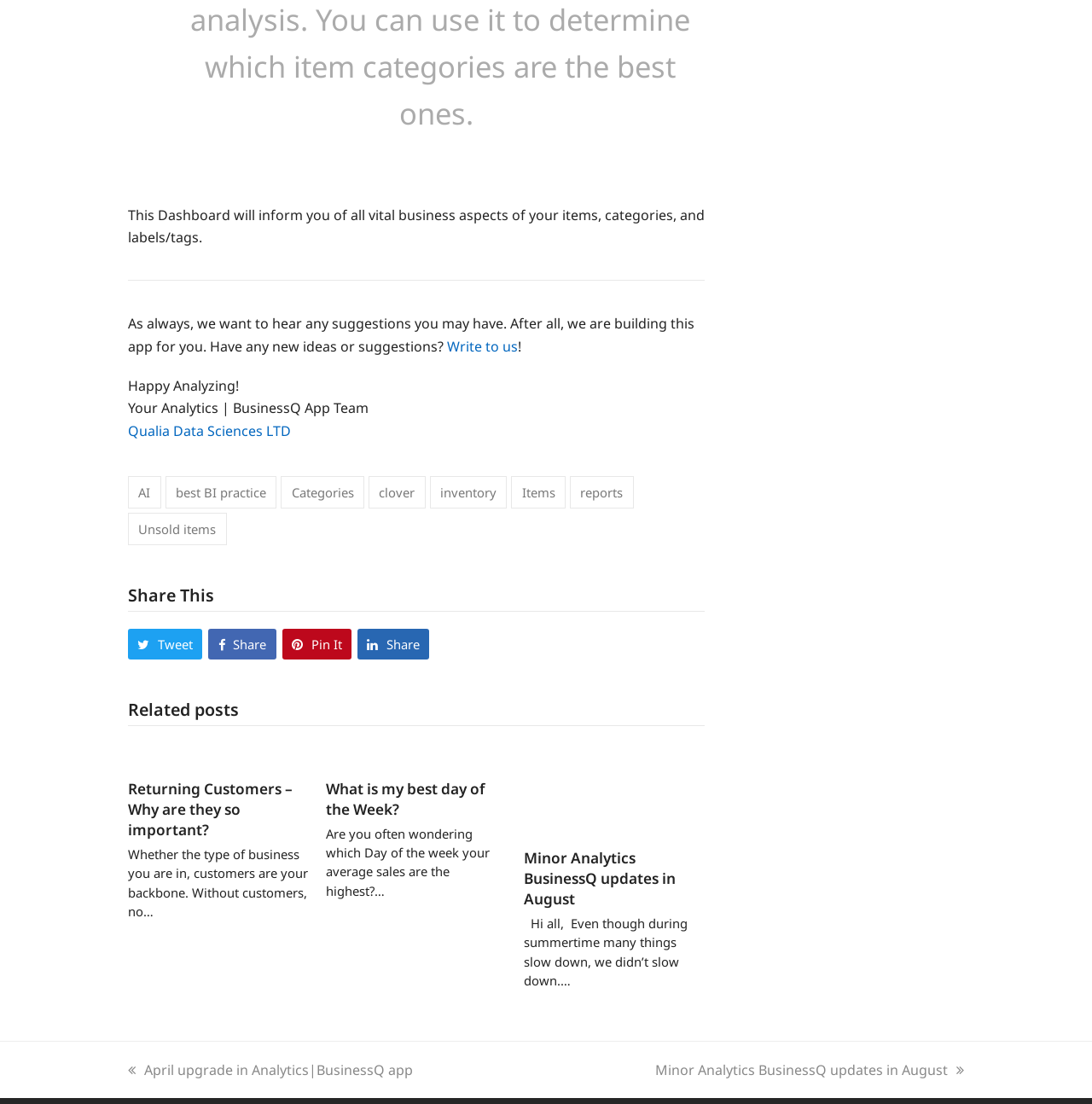Can you specify the bounding box coordinates of the area that needs to be clicked to fulfill the following instruction: "Explore Categories"?

[0.257, 0.431, 0.334, 0.461]